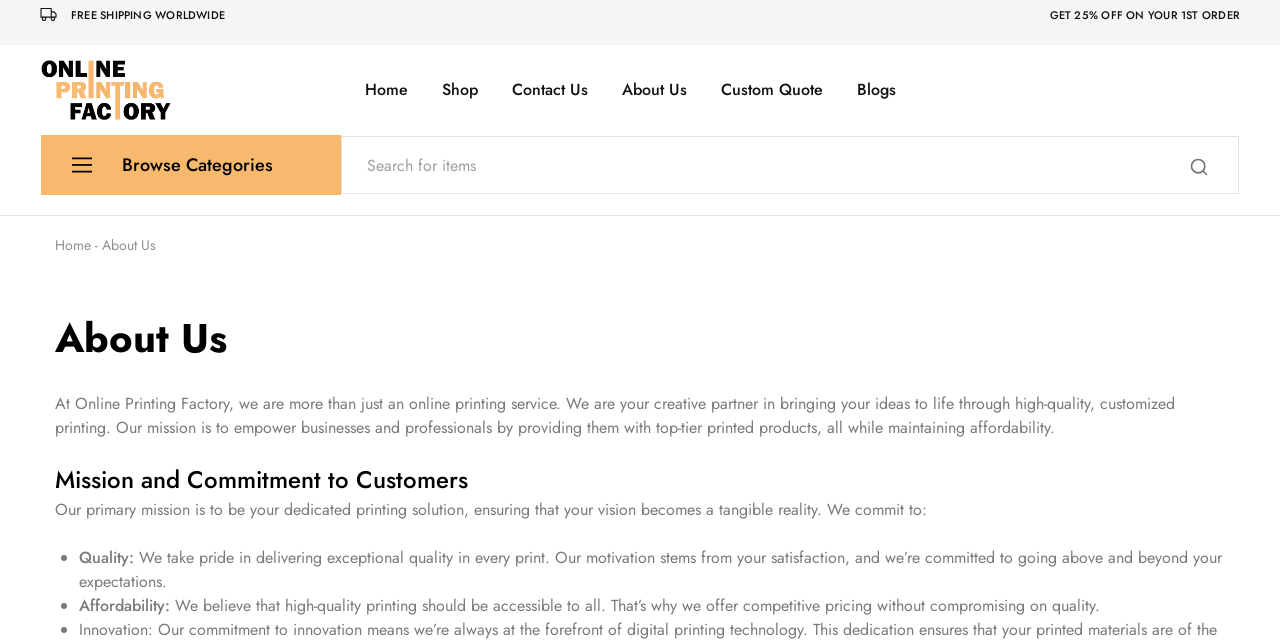Please answer the following query using a single word or phrase: 
What is the company's mission?

Empower businesses and professionals